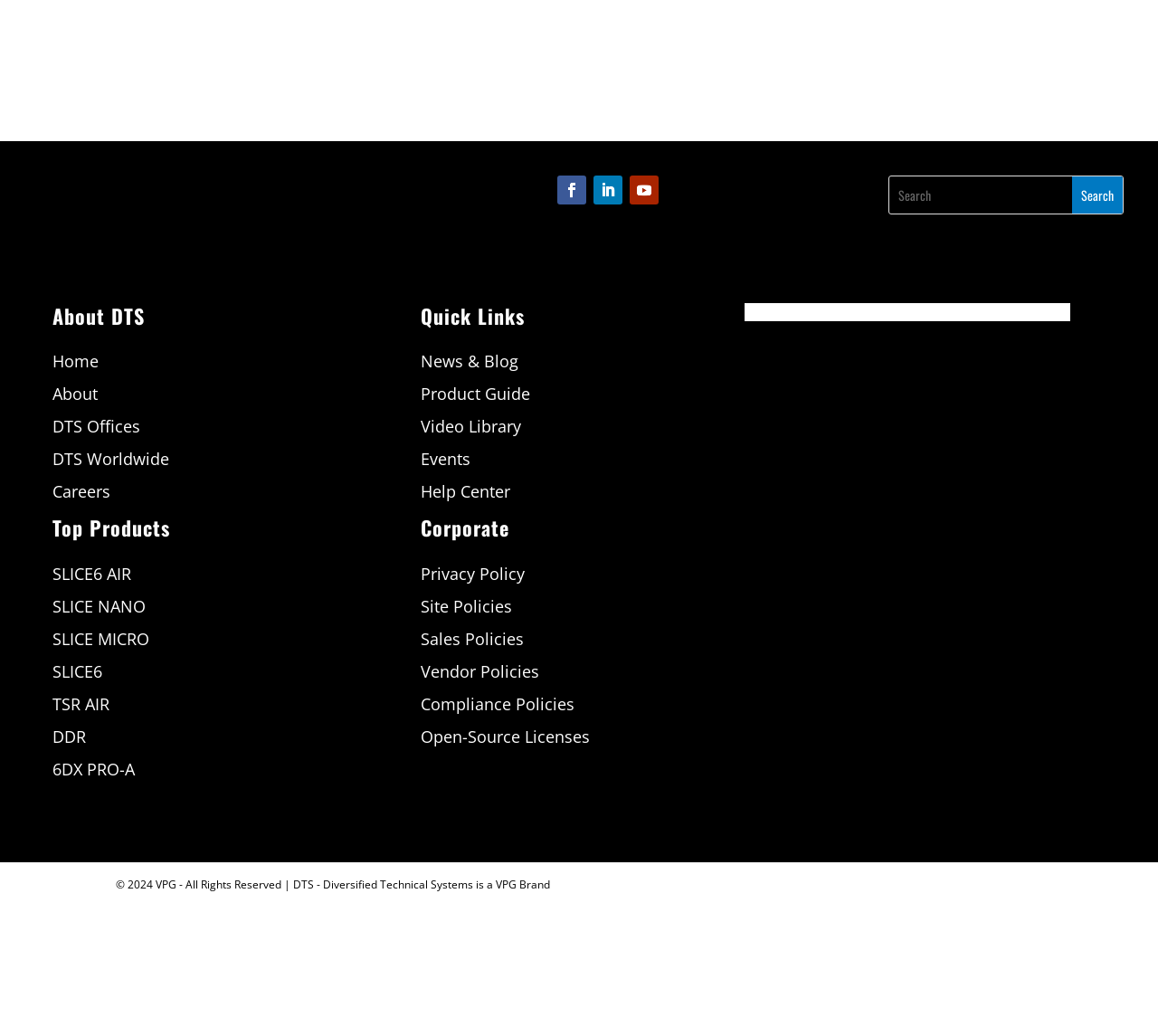Based on the element description News & Blog, identify the bounding box coordinates for the UI element. The coordinates should be in the format (top-left x, top-left y, bottom-right x, bottom-right y) and within the 0 to 1 range.

[0.363, 0.338, 0.448, 0.359]